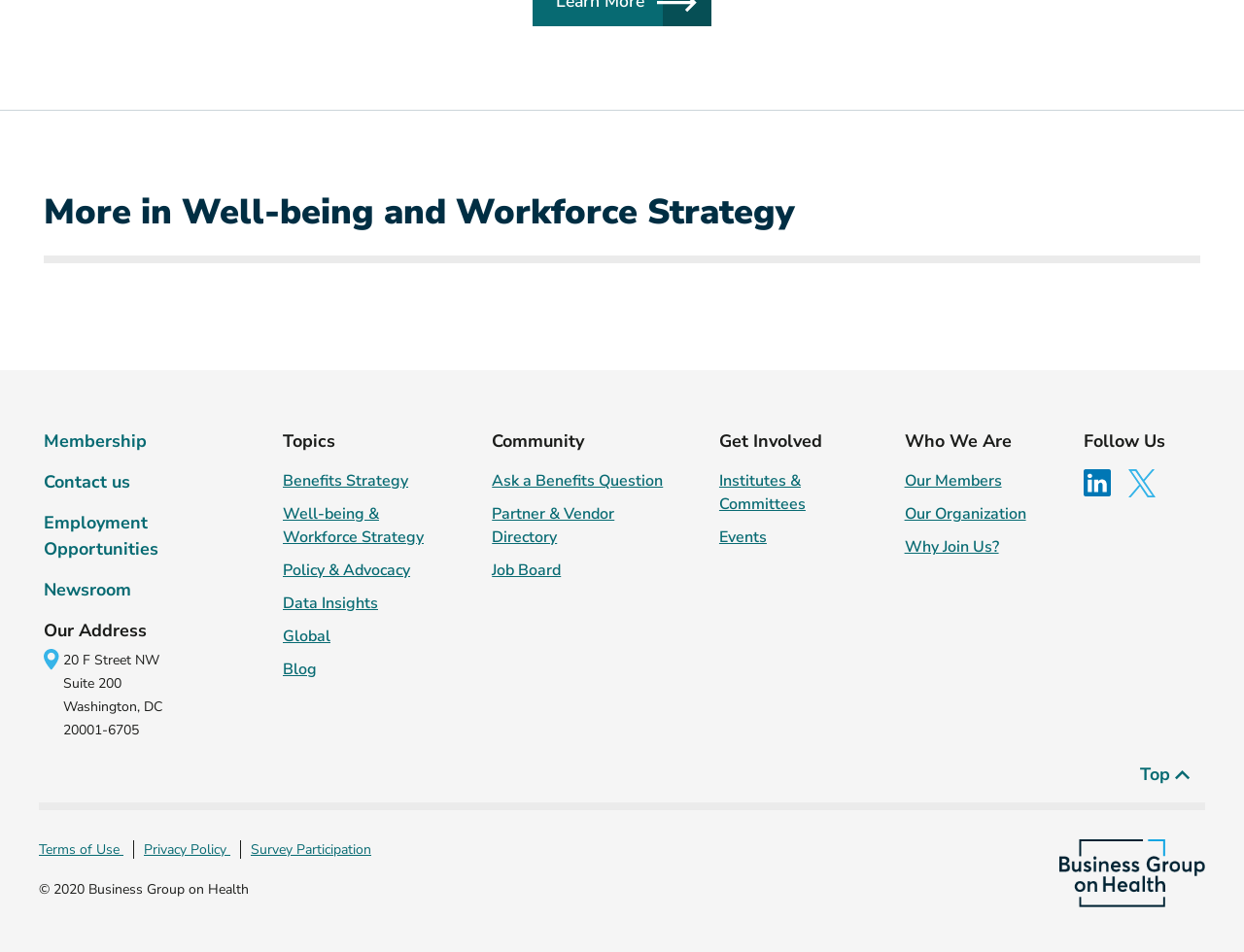Find the bounding box coordinates of the clickable area that will achieve the following instruction: "Read about CNO Financial's approach to mental health in the workplace".

[0.627, 0.606, 0.76, 0.63]